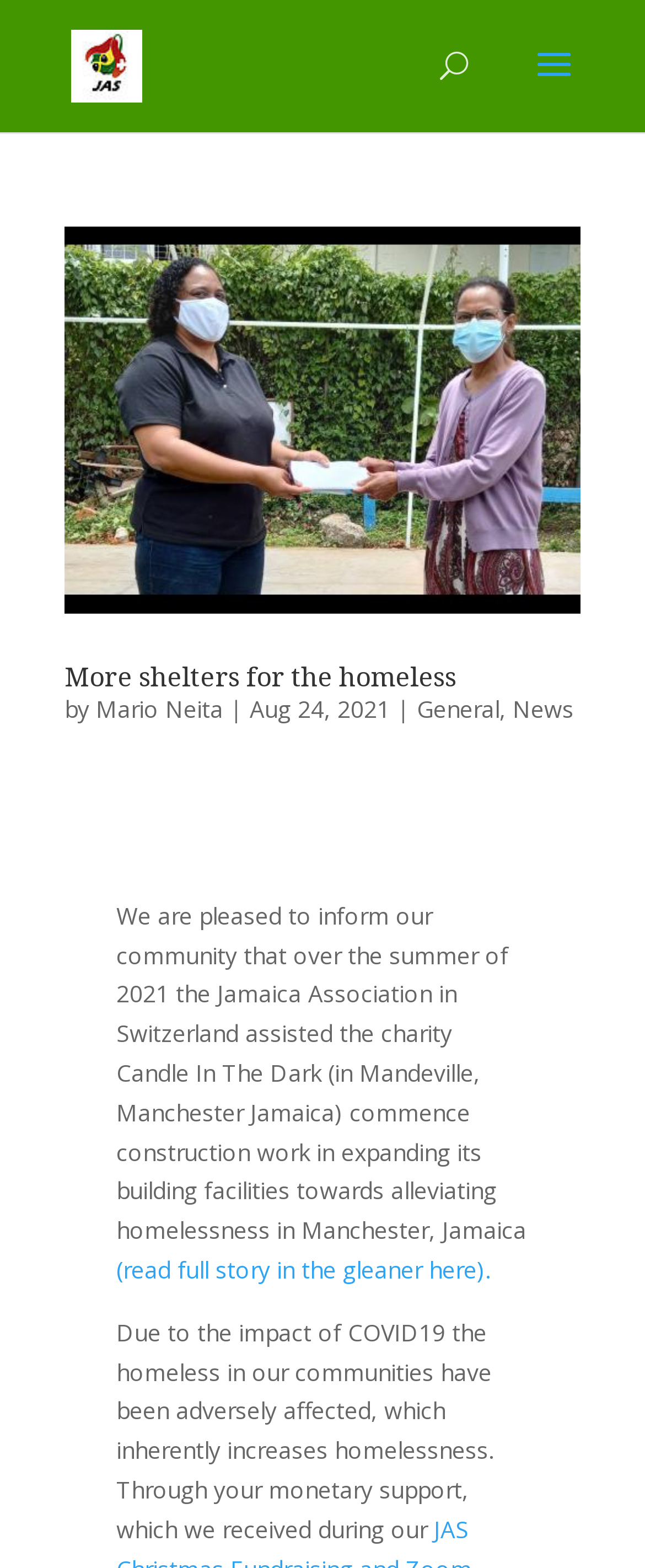Given the element description: "More shelters for the homeless", predict the bounding box coordinates of the UI element it refers to, using four float numbers between 0 and 1, i.e., [left, top, right, bottom].

[0.1, 0.42, 0.708, 0.443]